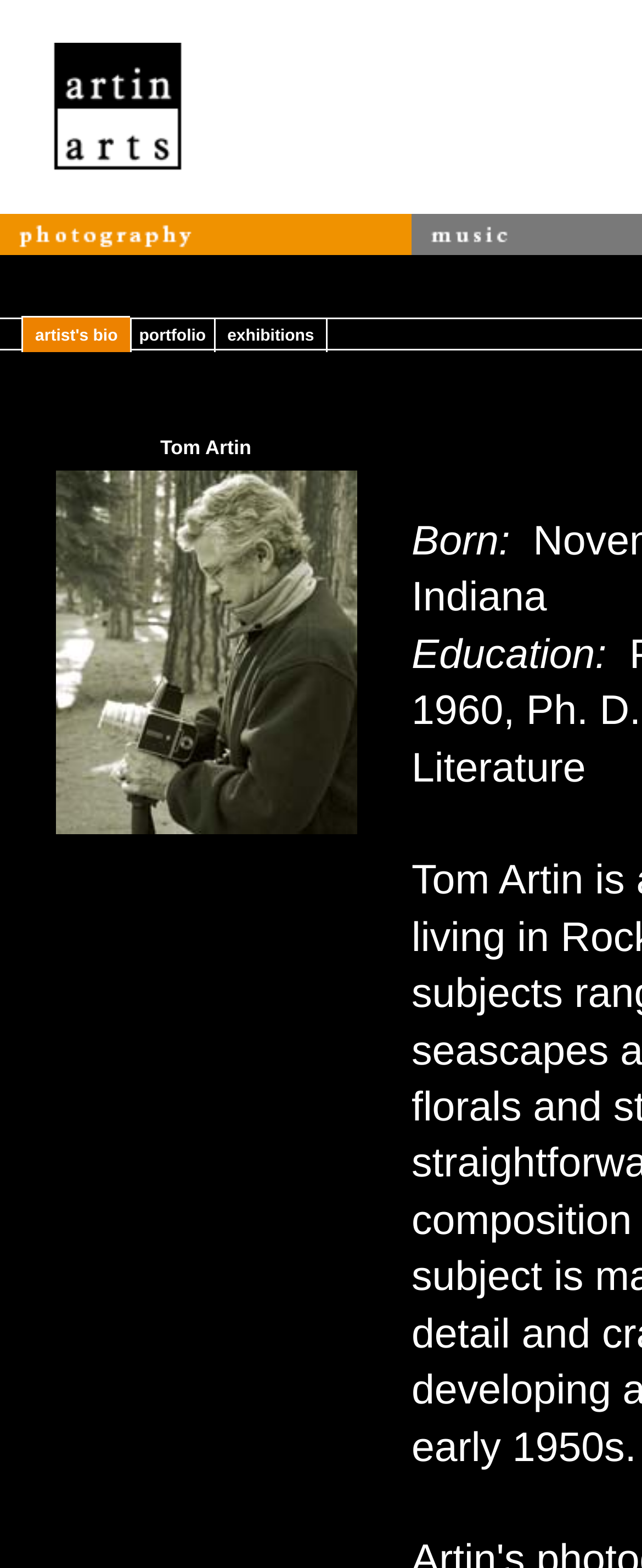How many images are on the webpage?
Please provide a single word or phrase as your answer based on the image.

3